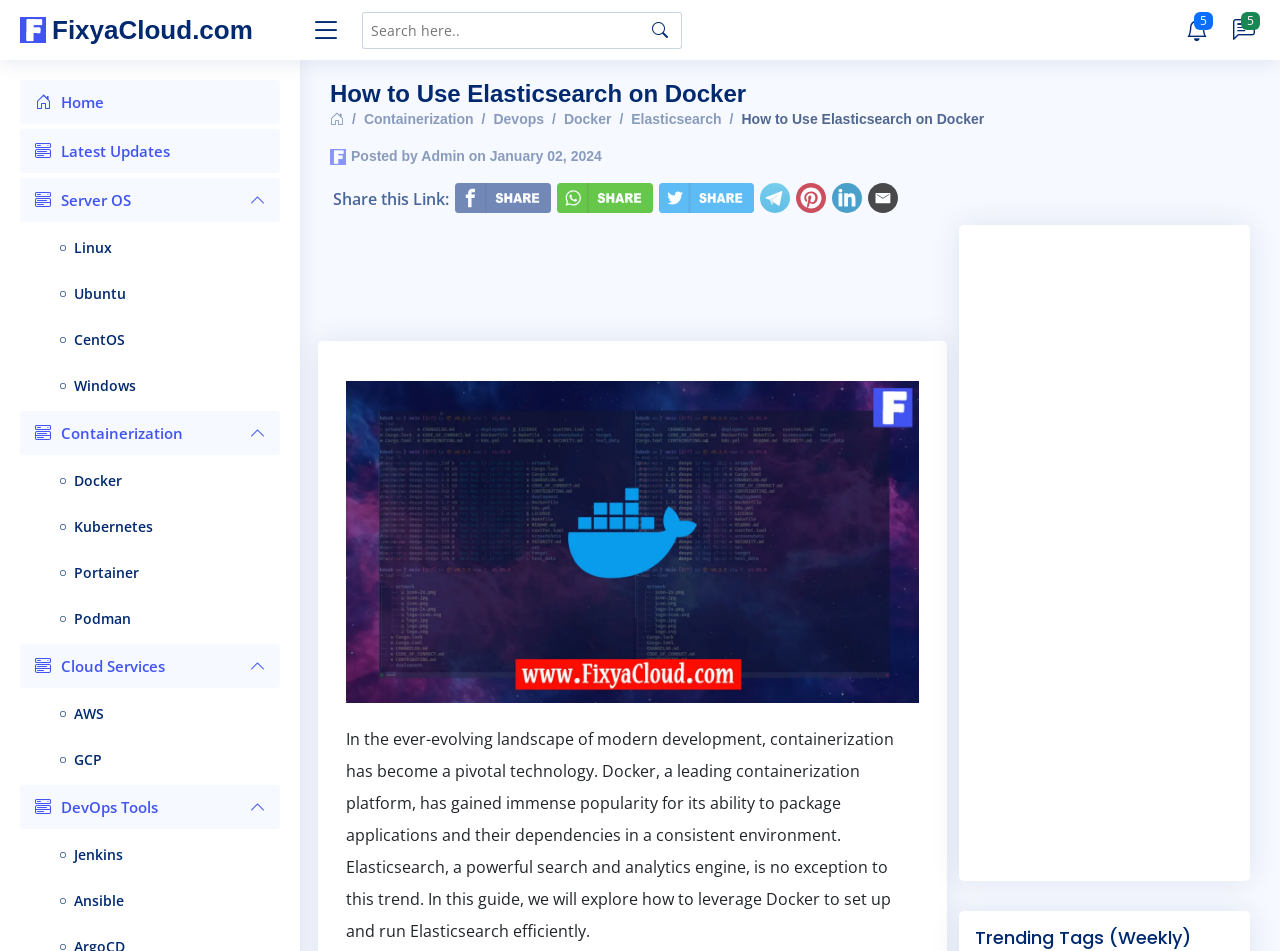Locate the bounding box coordinates of the area where you should click to accomplish the instruction: "Go to Docker Menu".

[0.016, 0.484, 0.219, 0.527]